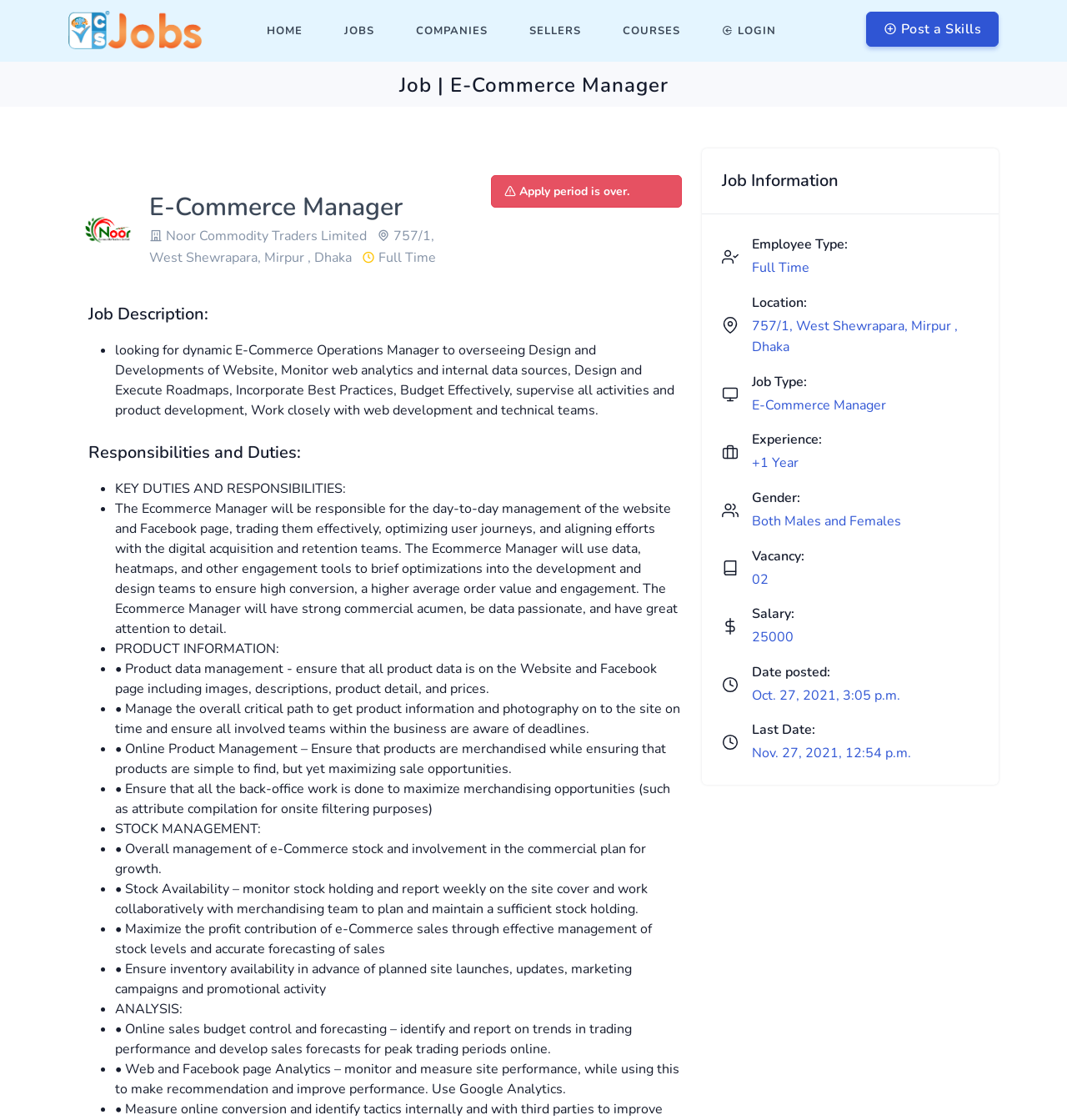Pinpoint the bounding box coordinates of the element that must be clicked to accomplish the following instruction: "Visit Alpinist's Instagram page". The coordinates should be in the format of four float numbers between 0 and 1, i.e., [left, top, right, bottom].

None